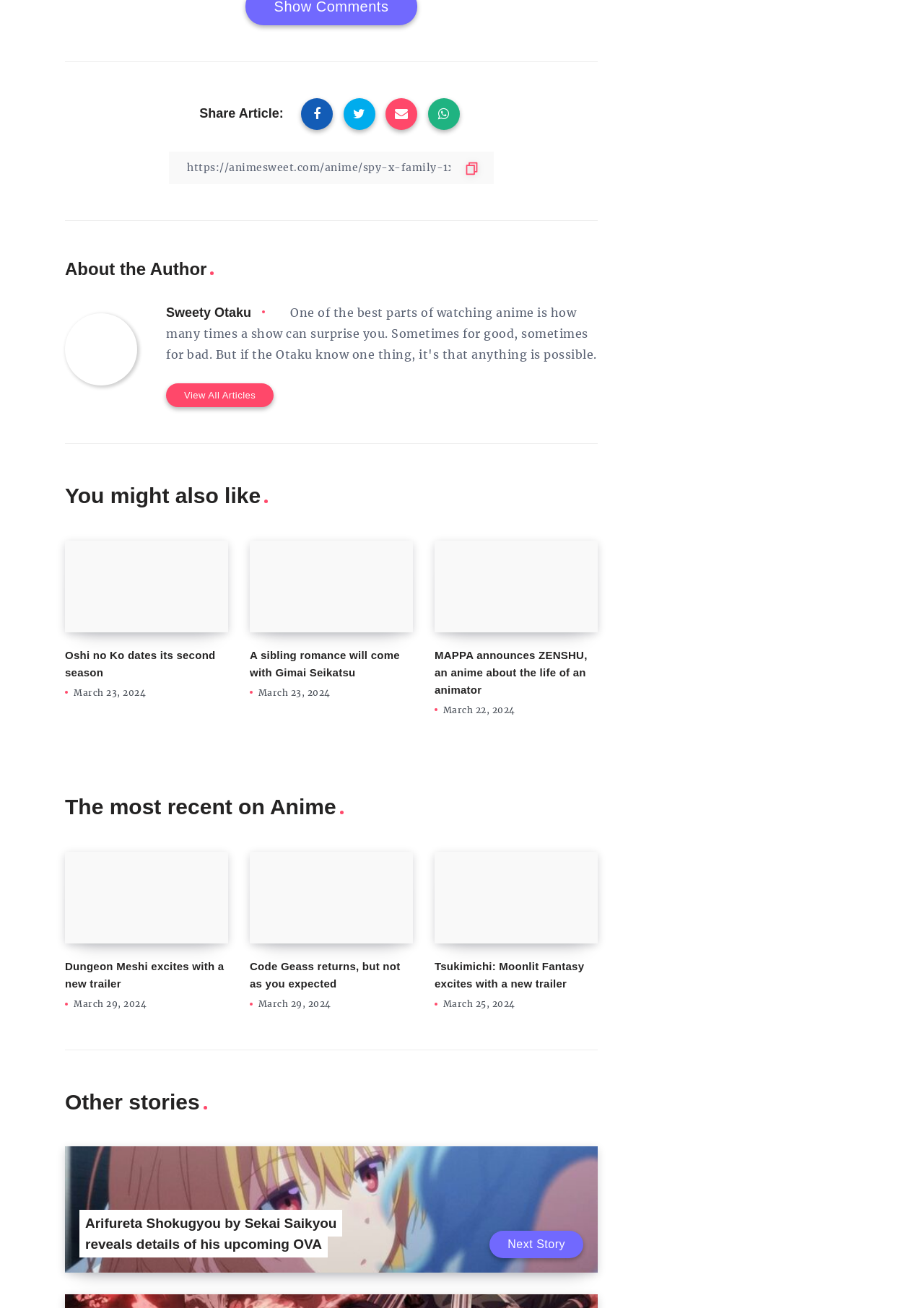Provide the bounding box coordinates of the section that needs to be clicked to accomplish the following instruction: "Check out the latest on Anime."

[0.07, 0.605, 0.647, 0.629]